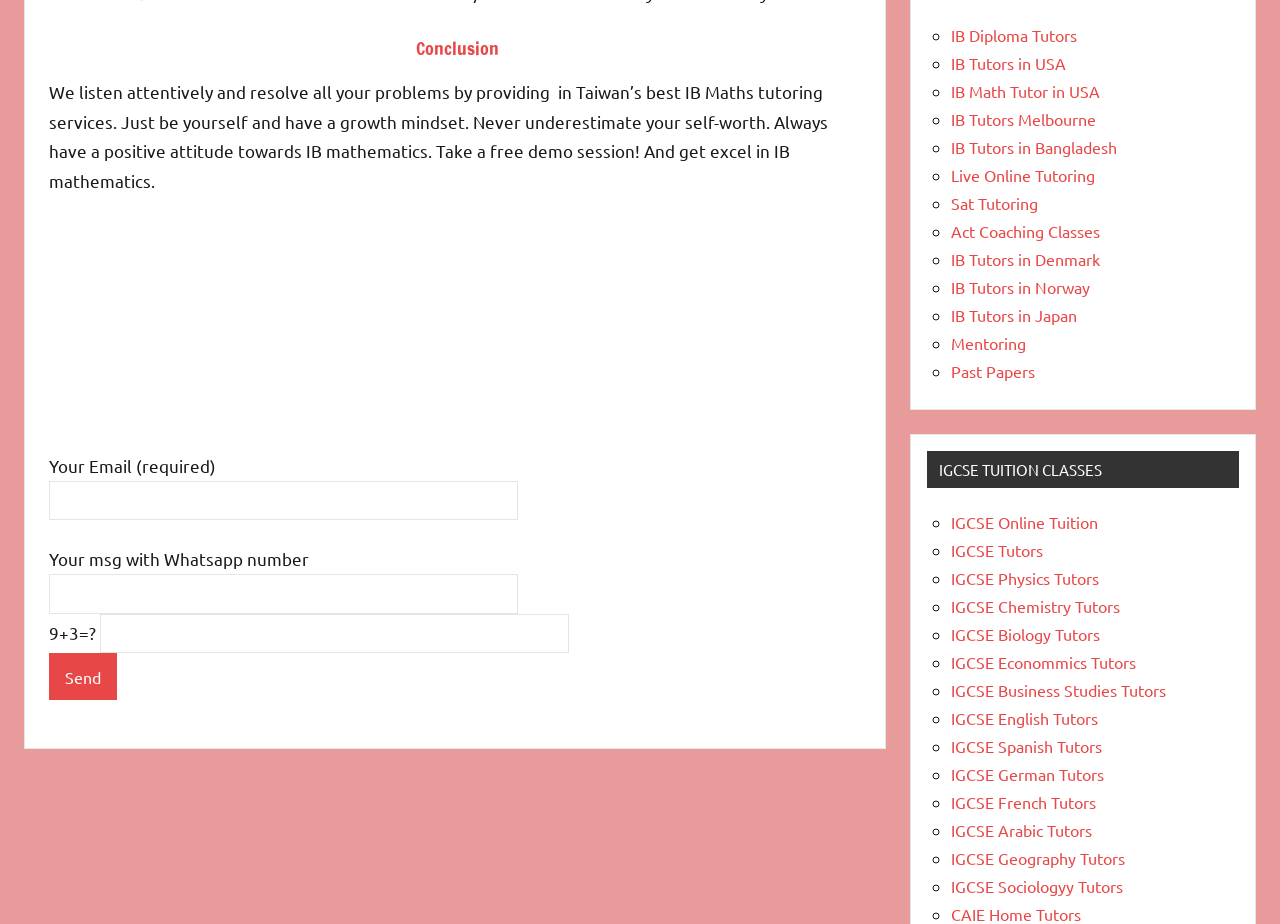What is the format of the links listed on the webpage?
Answer the question with as much detail as you can, using the image as a reference.

The links on the webpage are listed in a bullet point format, with each link preceded by a '◦' symbol. This format makes it easy to scan and read the list of links.